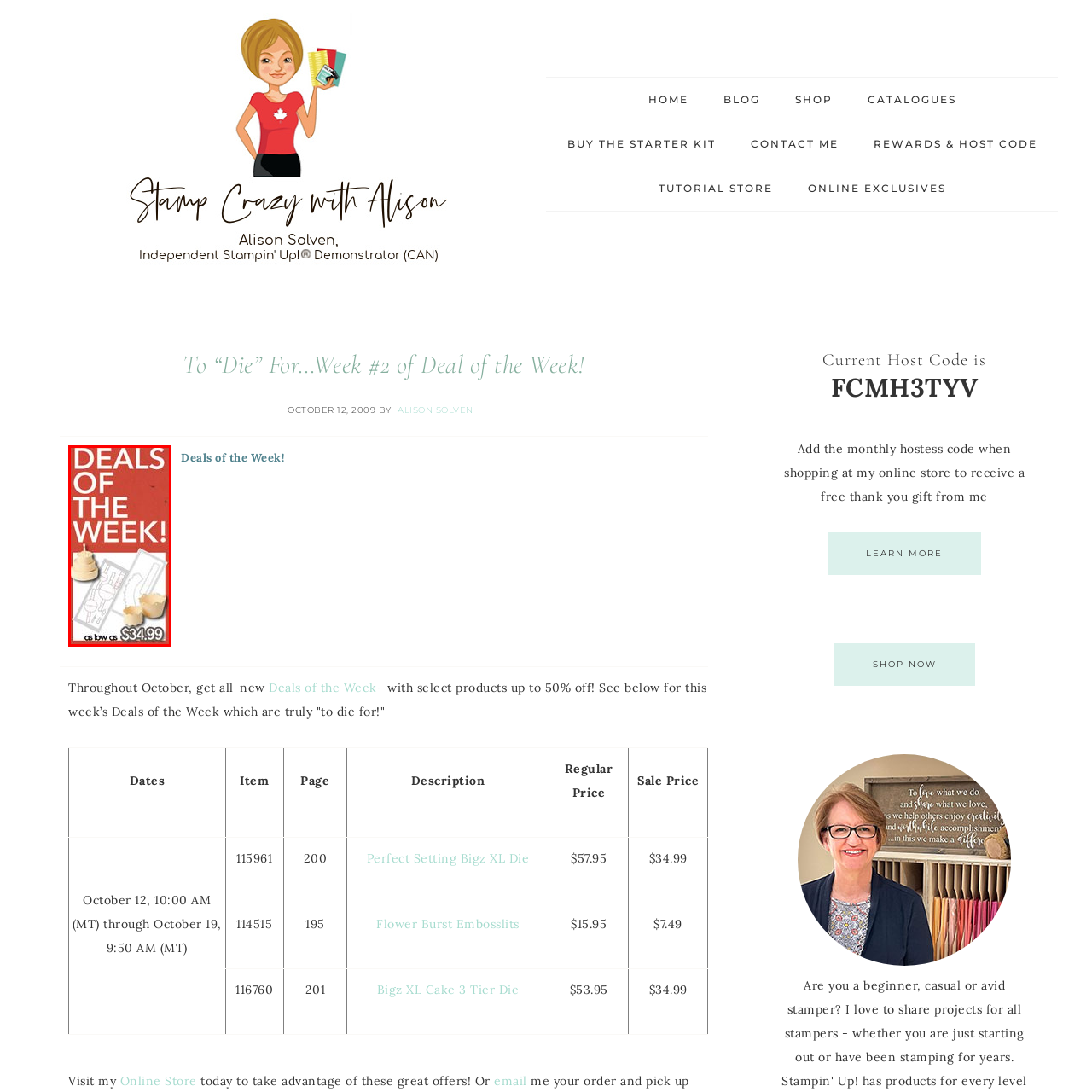What type of items are shown in the lower part of the banner?
Pay attention to the image surrounded by the red bounding box and answer the question in detail based on the image.

The images in the lower part of the banner appear to be crafting items, specifically die-cutting tools, which are essential for creative projects and likely the focus of the 'Deals of the Week' promotion.